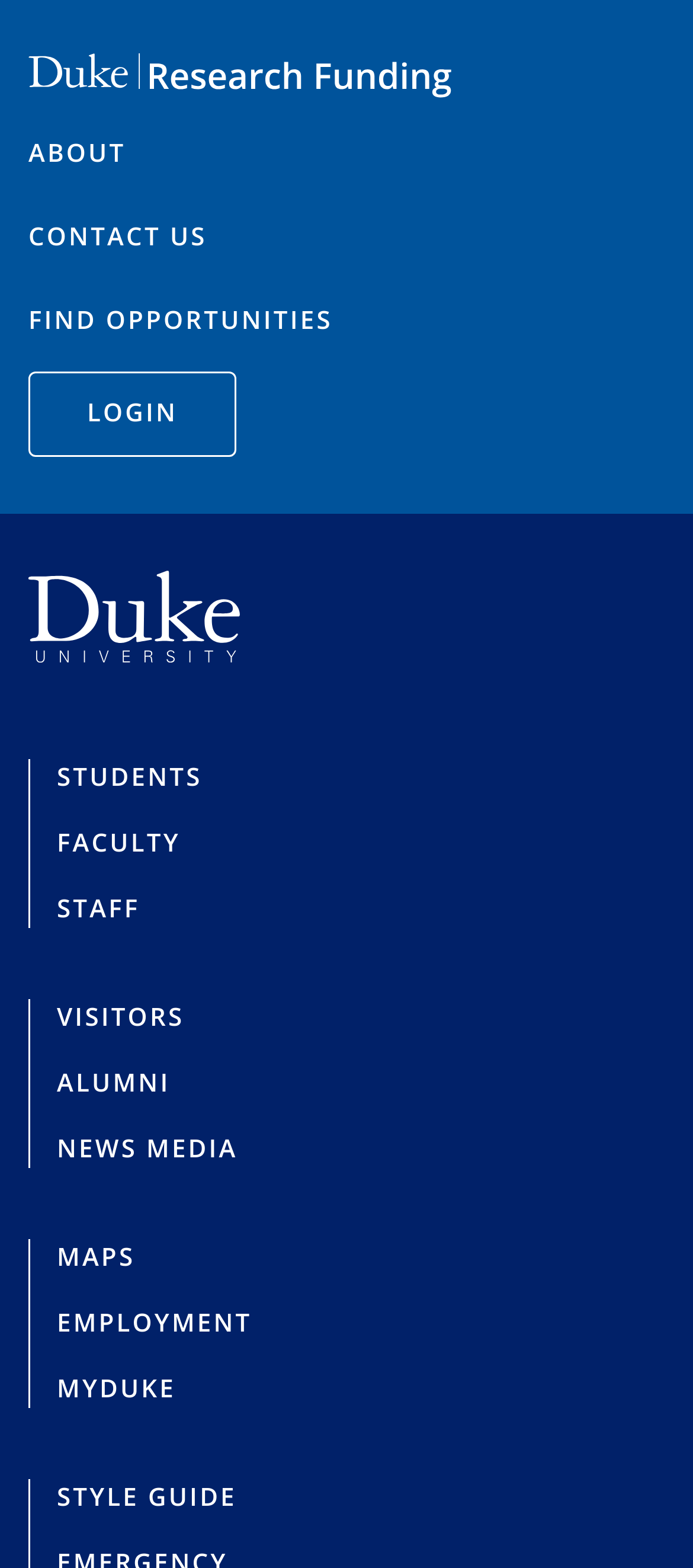Give a one-word or short-phrase answer to the following question: 
What is the last link in the footer section?

STYLE GUIDE